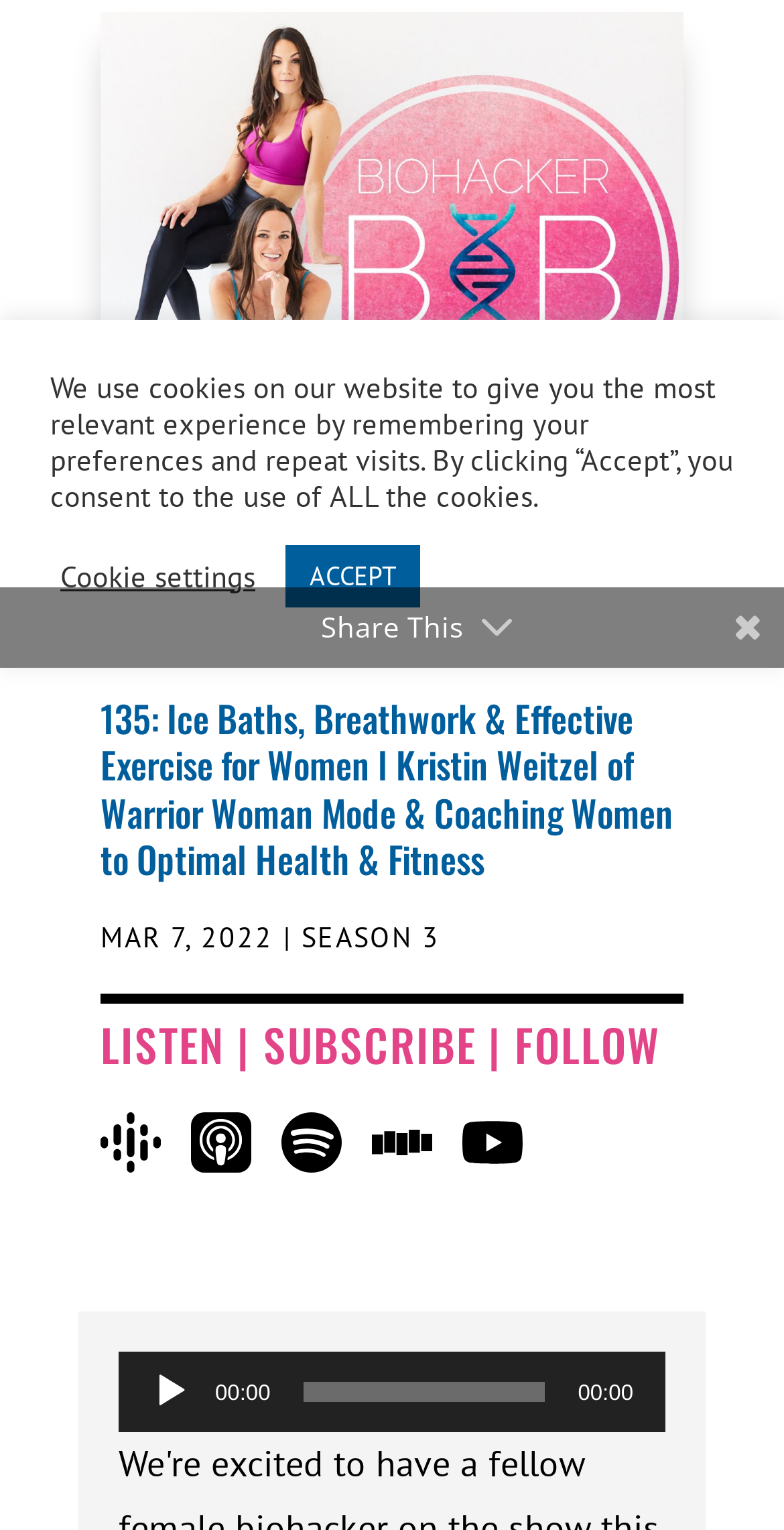Identify the bounding box for the given UI element using the description provided. Coordinates should be in the format (top-left x, top-left y, bottom-right x, bottom-right y) and must be between 0 and 1. Here is the description: Cookie settings

[0.077, 0.365, 0.326, 0.388]